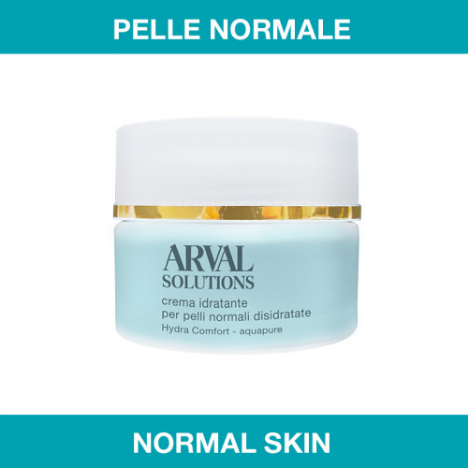What is the purpose of the moisturizing cream?
Based on the screenshot, respond with a single word or phrase.

Hydration and skin comfort